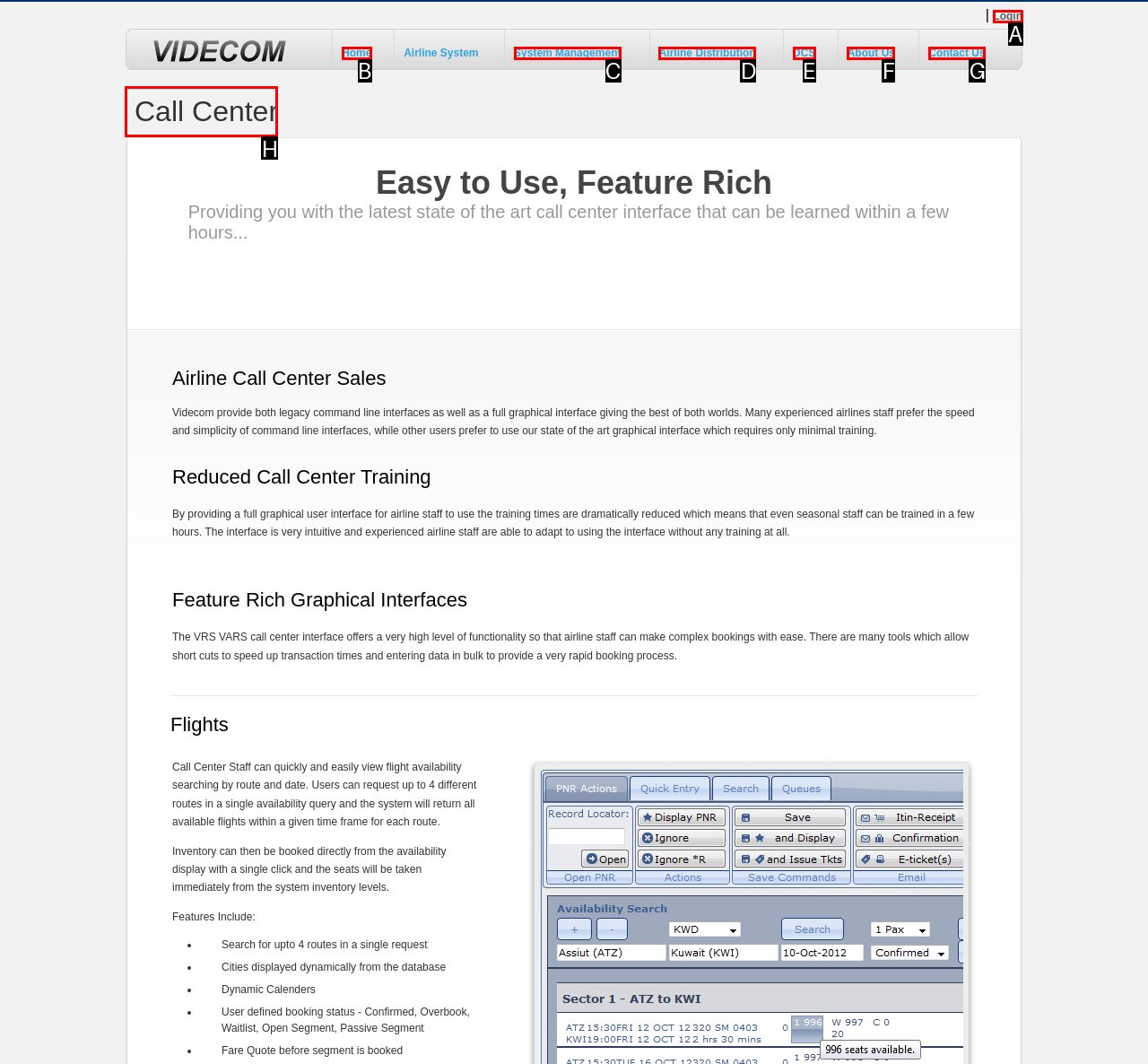Tell me the letter of the UI element I should click to accomplish the task: explore Call Center based on the choices provided in the screenshot.

H